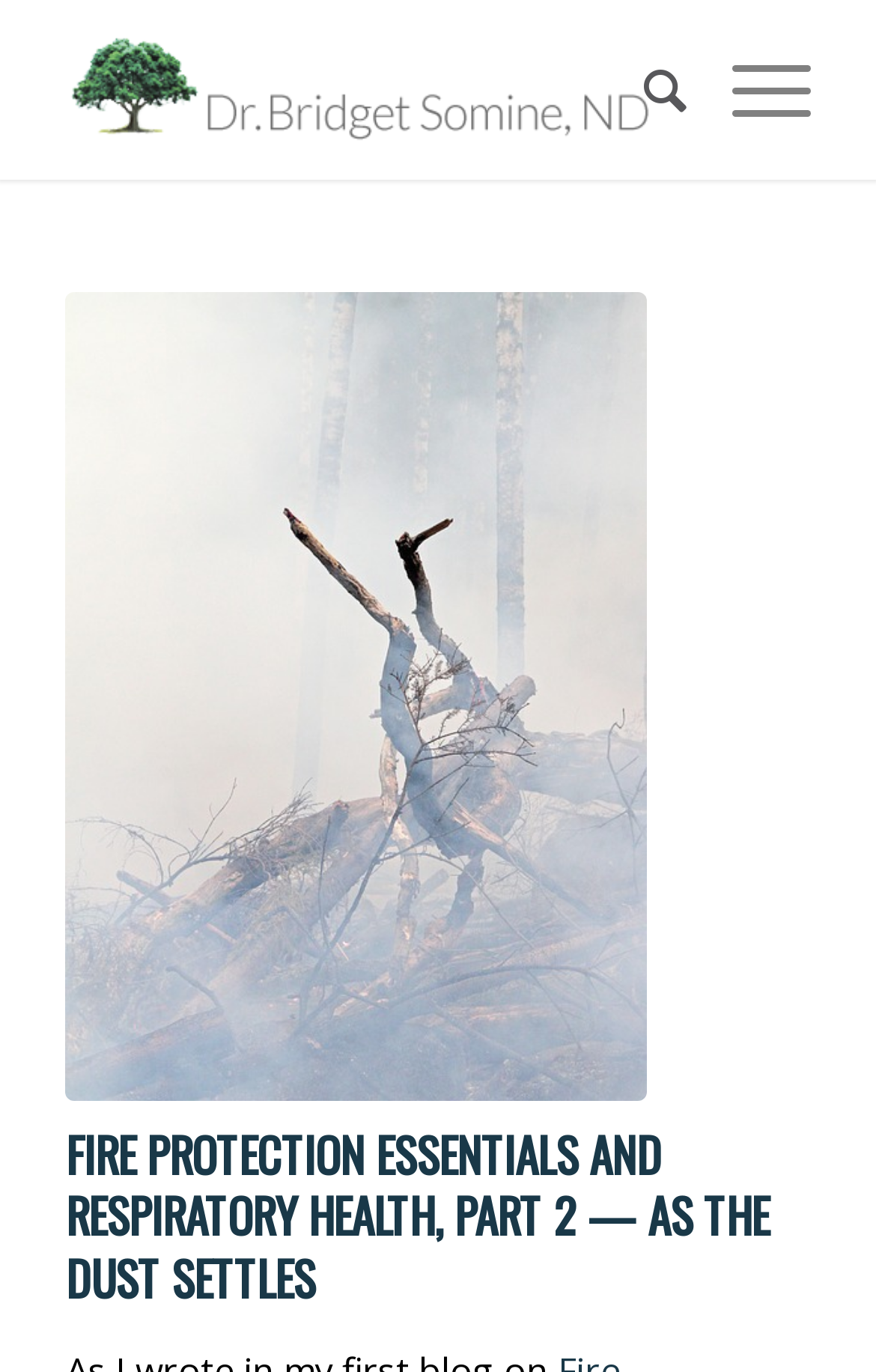What is the author's profession?
Based on the image, give a concise answer in the form of a single word or short phrase.

ND